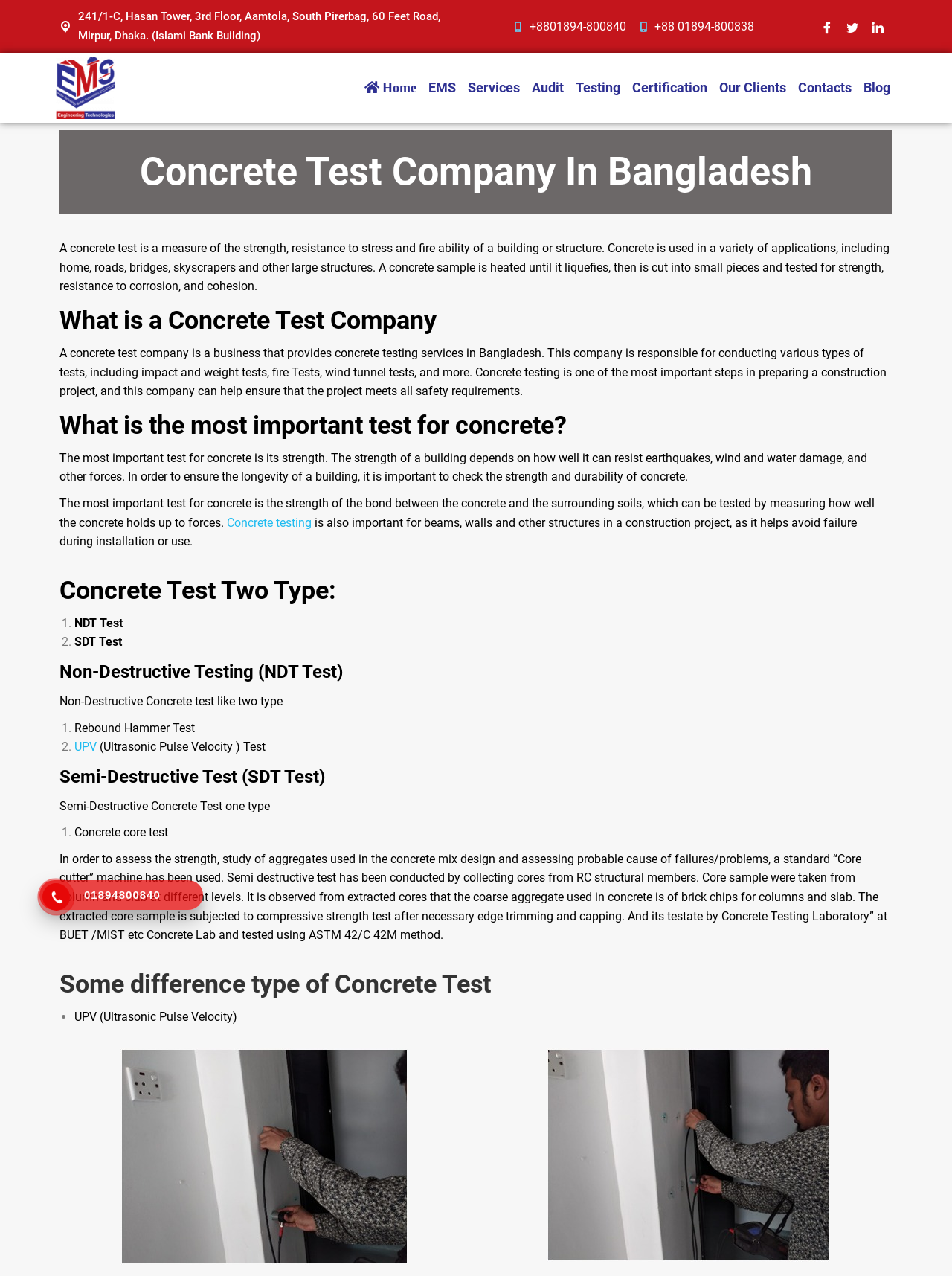Show the bounding box coordinates for the HTML element described as: "Certification".

[0.658, 0.056, 0.749, 0.082]